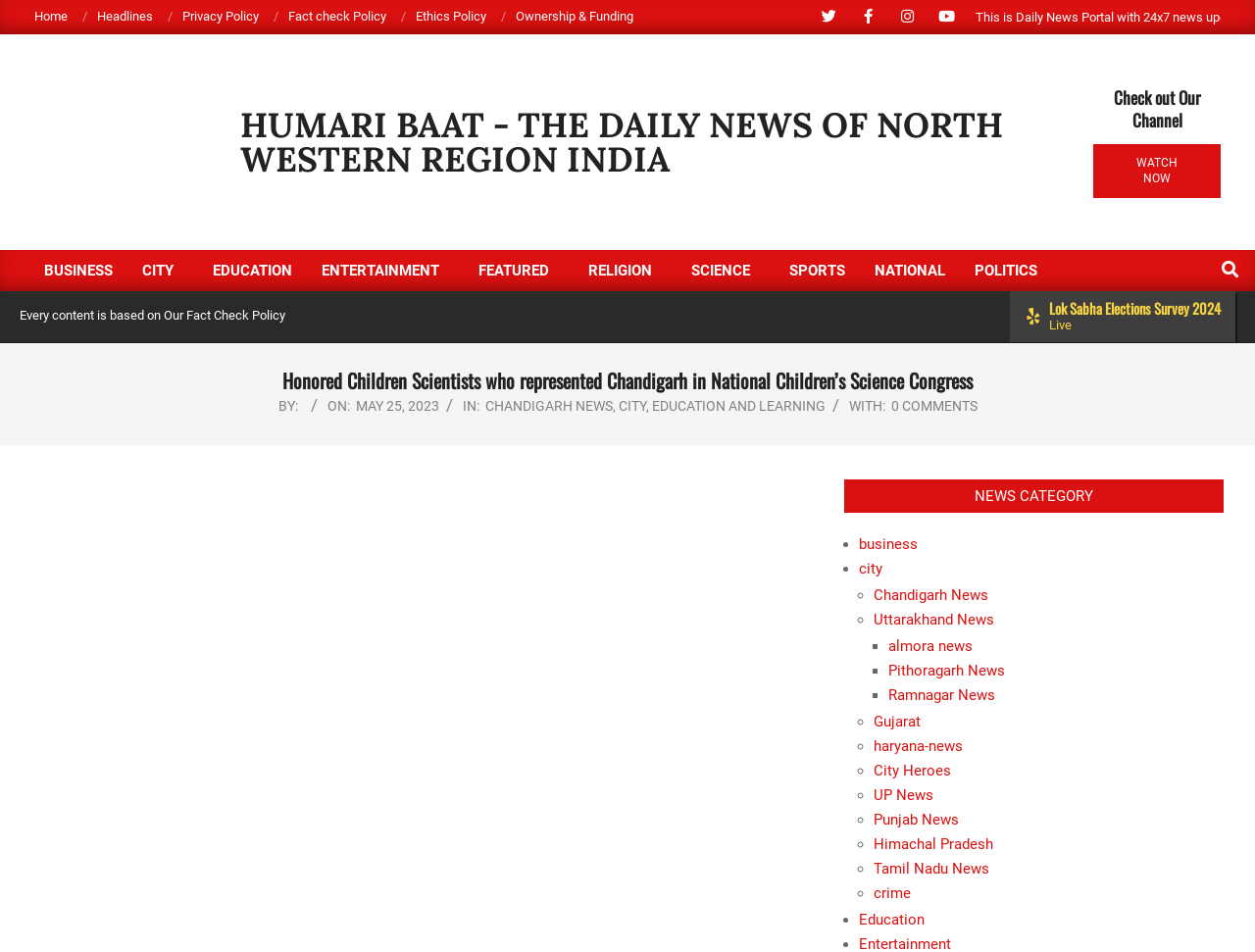Specify the bounding box coordinates of the element's region that should be clicked to achieve the following instruction: "Click on Home". The bounding box coordinates consist of four float numbers between 0 and 1, in the format [left, top, right, bottom].

[0.027, 0.009, 0.054, 0.025]